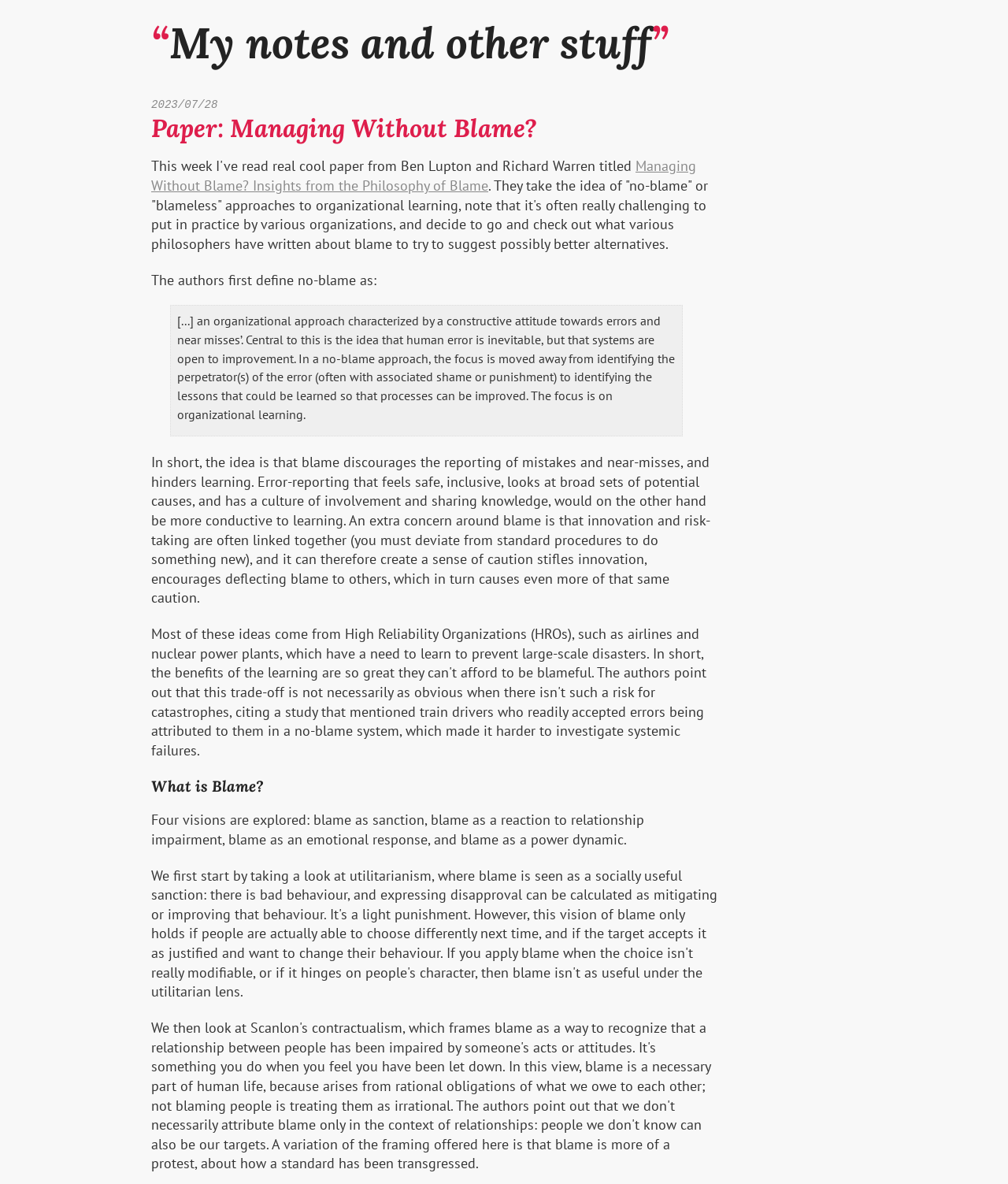Explain in detail what you observe on this webpage.

The webpage appears to be an article or paper about managing without blame, with a focus on organizational learning and philosophy. At the top, there is a heading that reads "“My notes and other stuff”" with a link to the same text, followed by a date "2023/07/28". Below this, there is a larger heading that reads "Paper: Managing Without Blame?" with a link to the full title of the paper.

The main content of the page is divided into sections, with the first section discussing the concept of "no-blame" or "blameless" approaches to organizational learning. The authors of the paper are quoted, defining no-blame as an approach that focuses on identifying lessons to be learned from errors rather than punishing the perpetrators. This section also includes a blockquote that elaborates on the idea, stating that human error is inevitable, but systems can be improved, and that blame discourages the reporting of mistakes and hinders learning.

Further down the page, there is a section with a heading "What is Blame?", which explores four different visions of blame: as sanction, as a reaction to relationship impairment, as an emotional response, and as a power dynamic. Overall, the page appears to be a scholarly article or paper that discusses the concept of blame and its implications for organizational learning and innovation.